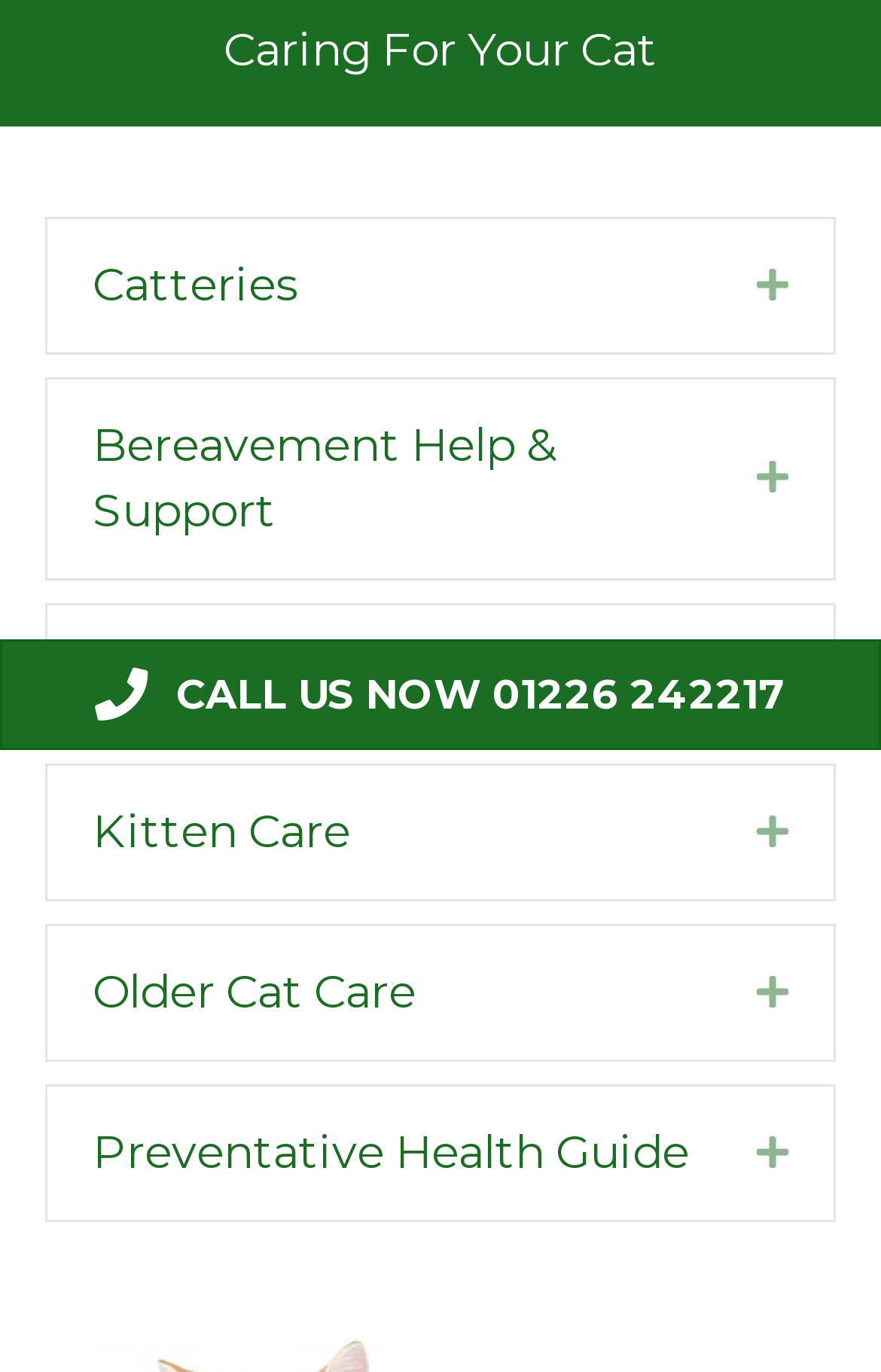Can you find the bounding box coordinates for the UI element given this description: "July 19th, 2012July 19th, 2012"? Provide the coordinates as four float numbers between 0 and 1: [left, top, right, bottom].

None